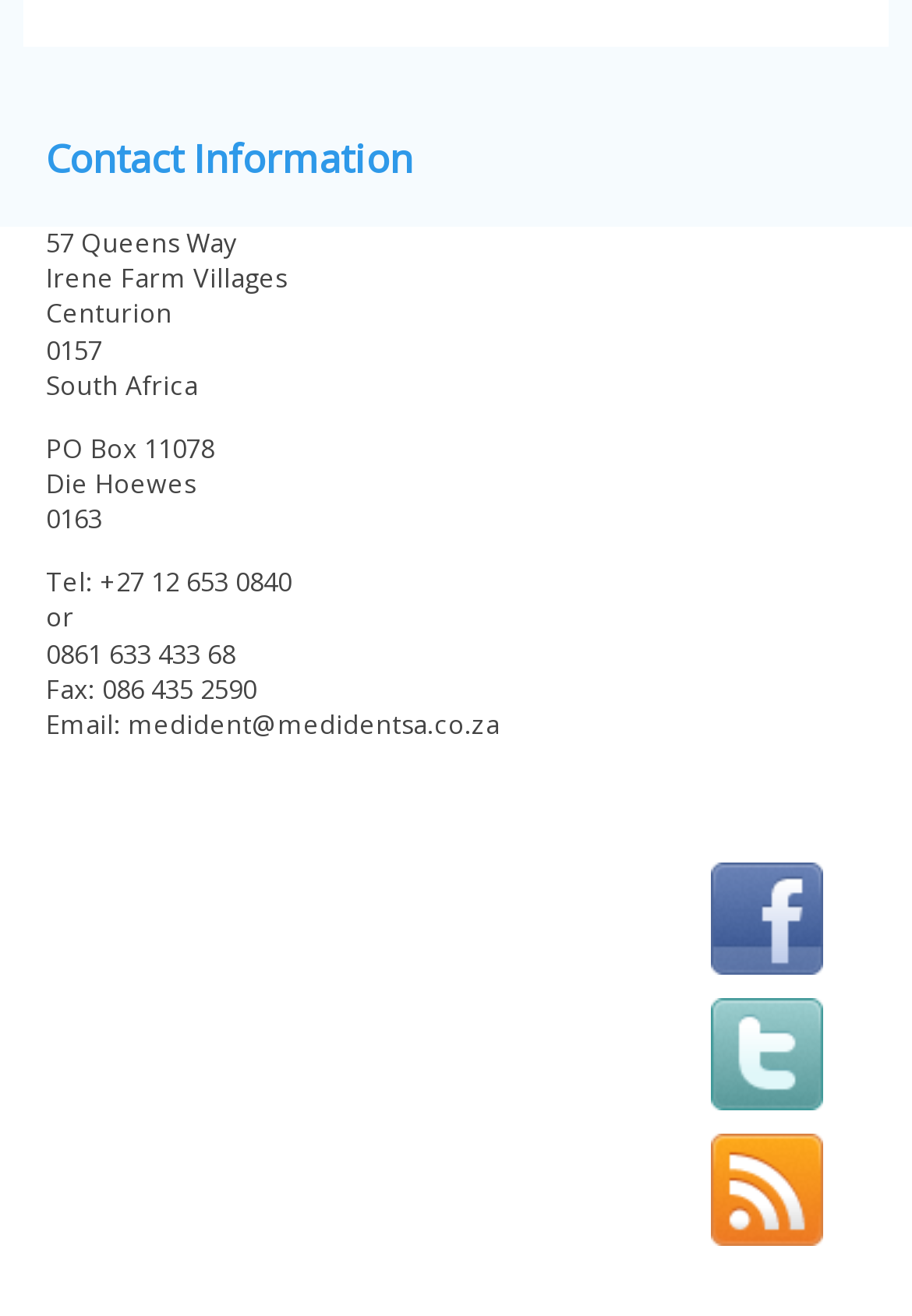Based on the element description, predict the bounding box coordinates (top-left x, top-left y, bottom-right x, bottom-right y) for the UI element in the screenshot: alt="News Feed"

[0.779, 0.919, 0.902, 0.946]